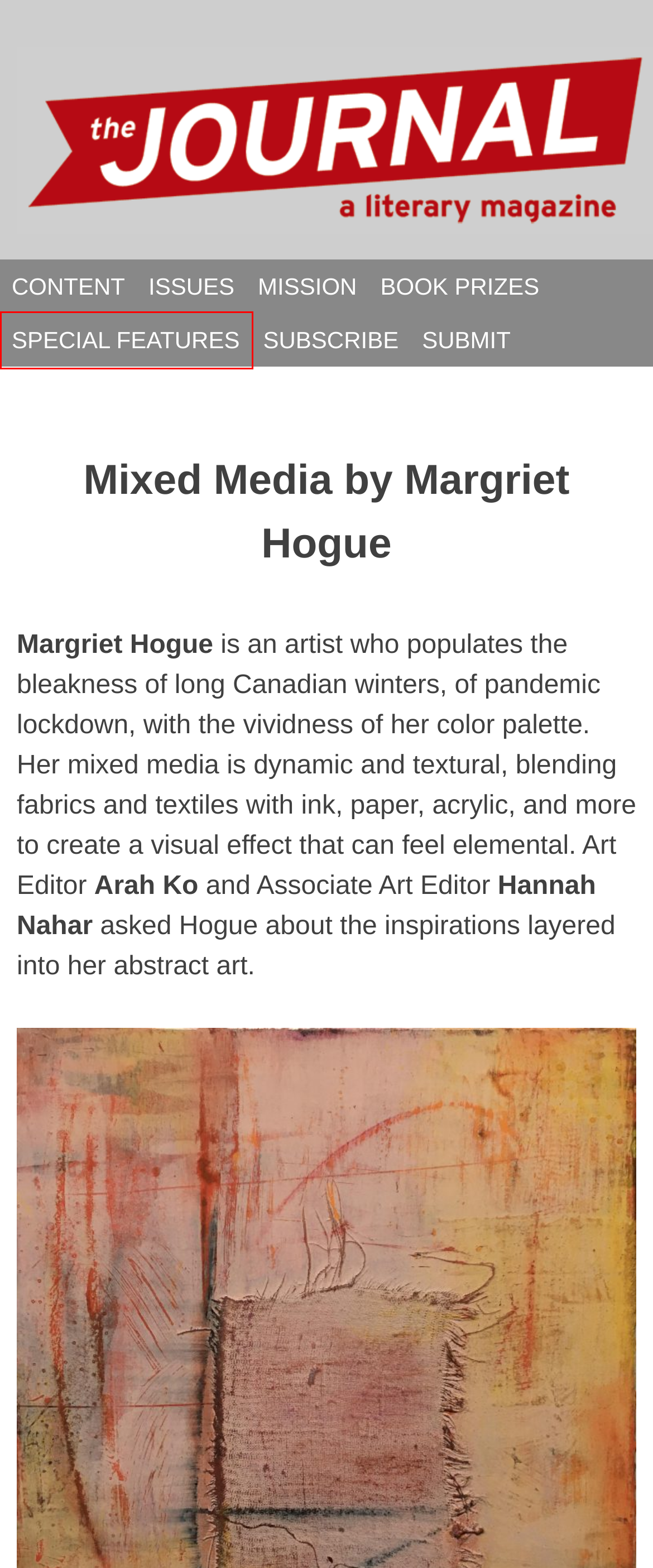You are given a screenshot depicting a webpage with a red bounding box around a UI element. Select the description that best corresponds to the new webpage after clicking the selected element. Here are the choices:
A. Book Prizes – The Journal
B. Issues – The Journal
C. Subscribe – The Journal
D. Submit – The Journal
E. Mission – The Journal
F. The Journal – A Lit Mag
G. Interview – The Journal
H. Special Features – The Journal

H